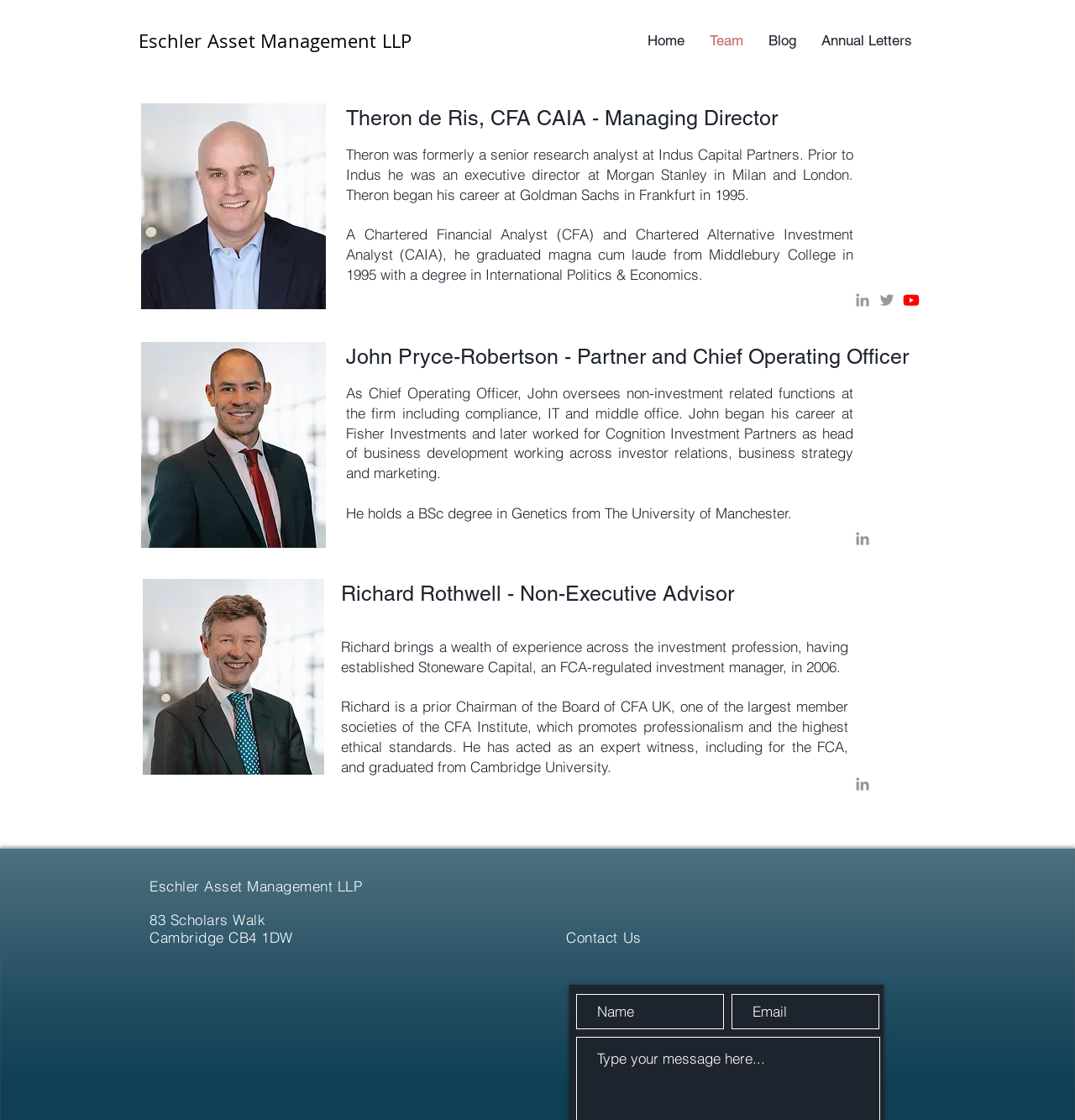Generate the main heading text from the webpage.

Eschler Asset Management LLP